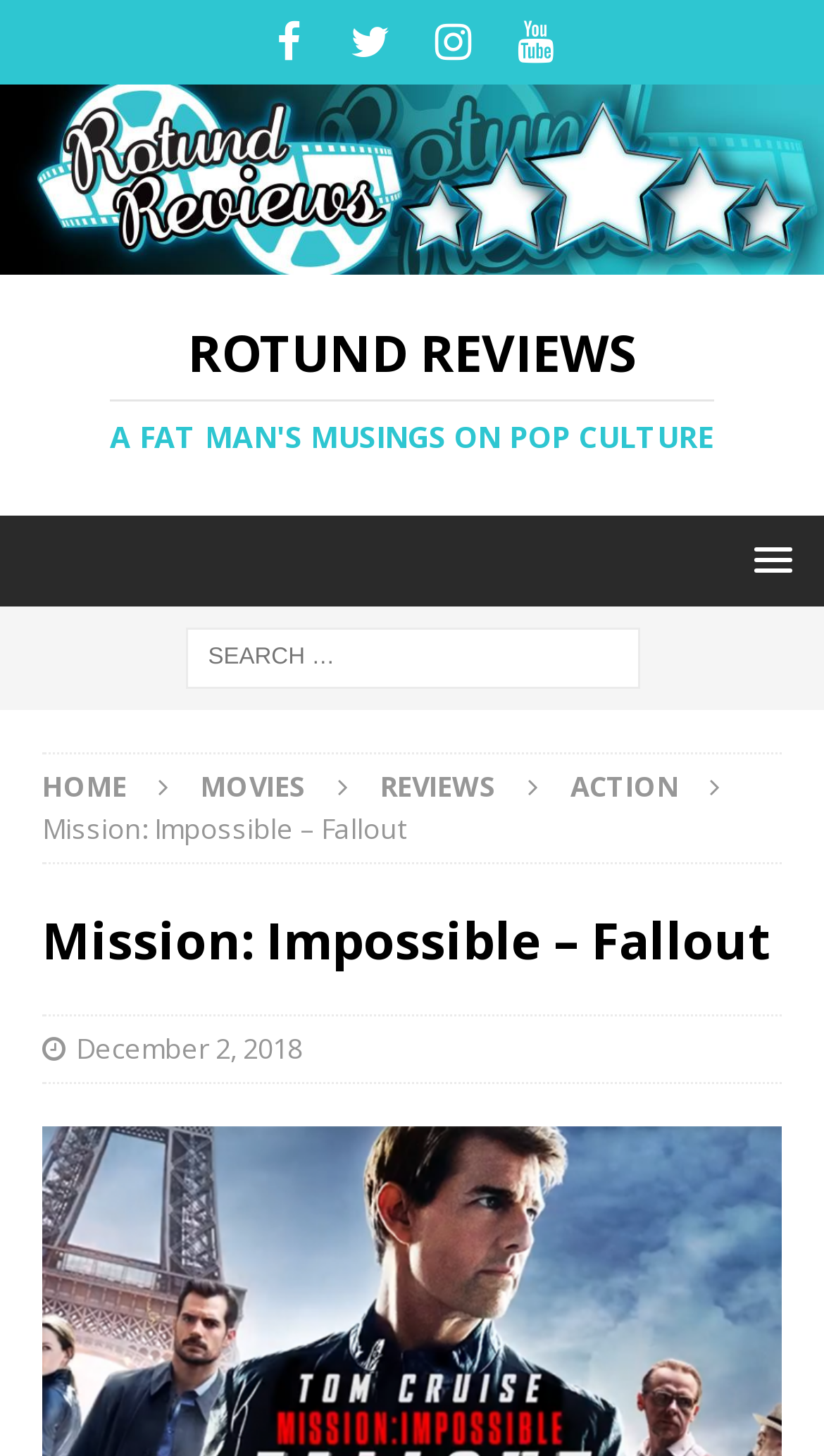Provide a one-word or brief phrase answer to the question:
How many navigation links are present?

4